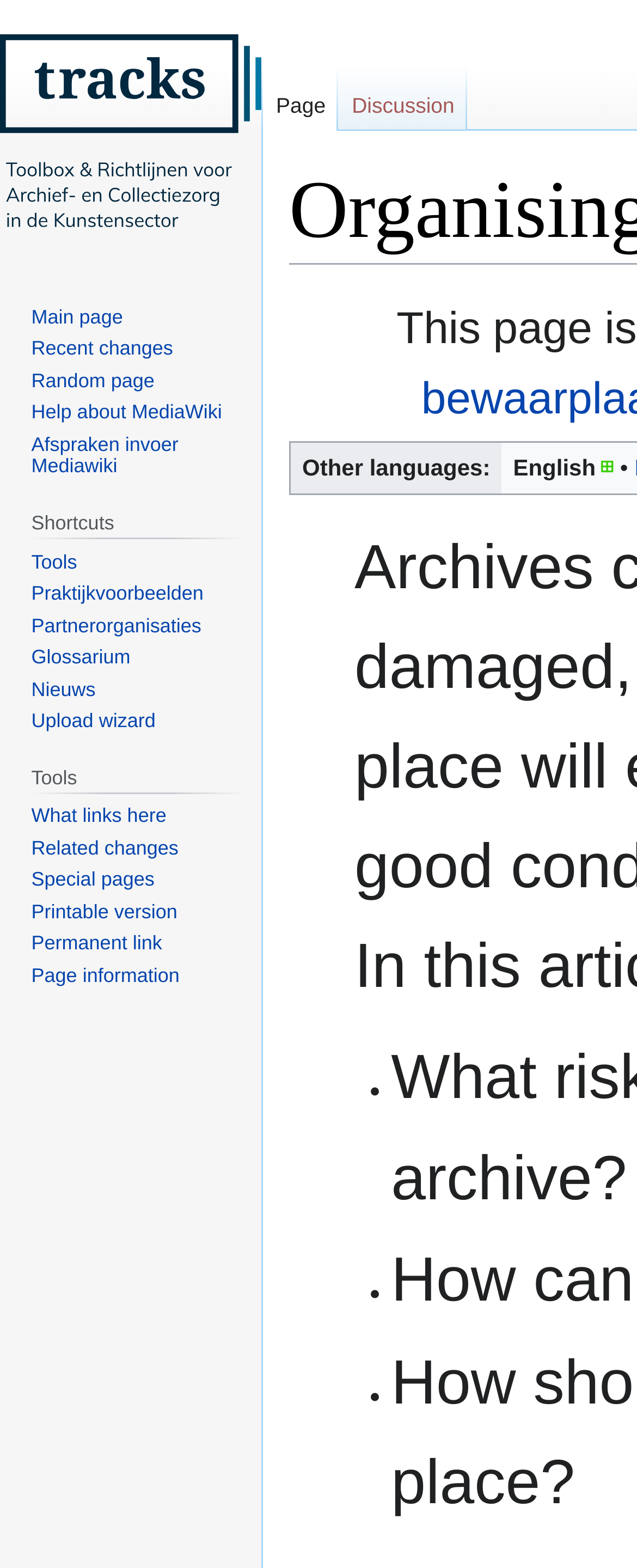Specify the bounding box coordinates of the area to click in order to follow the given instruction: "Upload a file."

[0.049, 0.452, 0.244, 0.467]